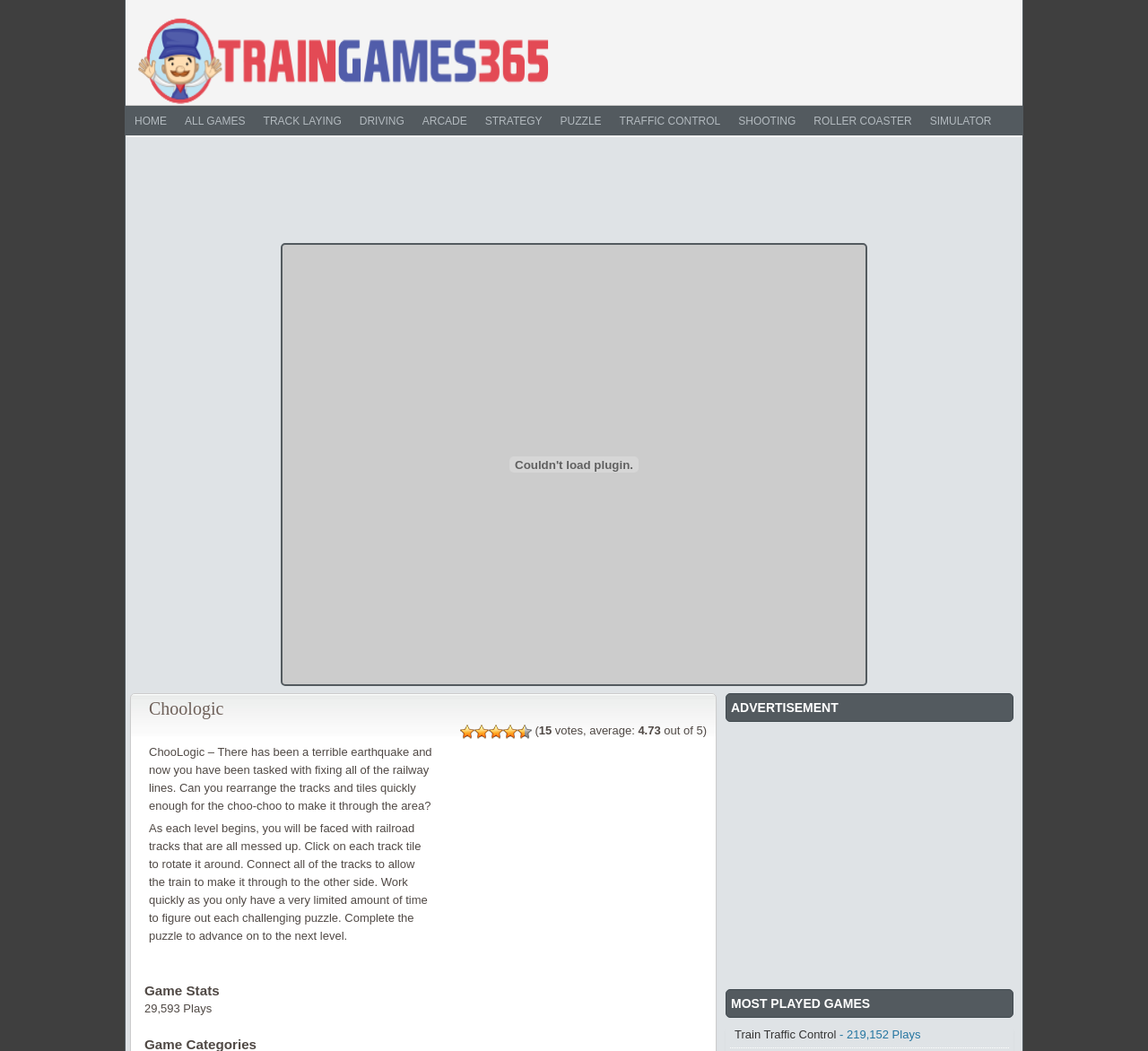Using the details in the image, give a detailed response to the question below:
What is the name of the game?

The name of the game can be found in the heading 'Choologic' and also in the description of the game, which is 'ChooLogic – There has been a terrible earthquake and now you have been tasked with fixing all of the railway lines.'